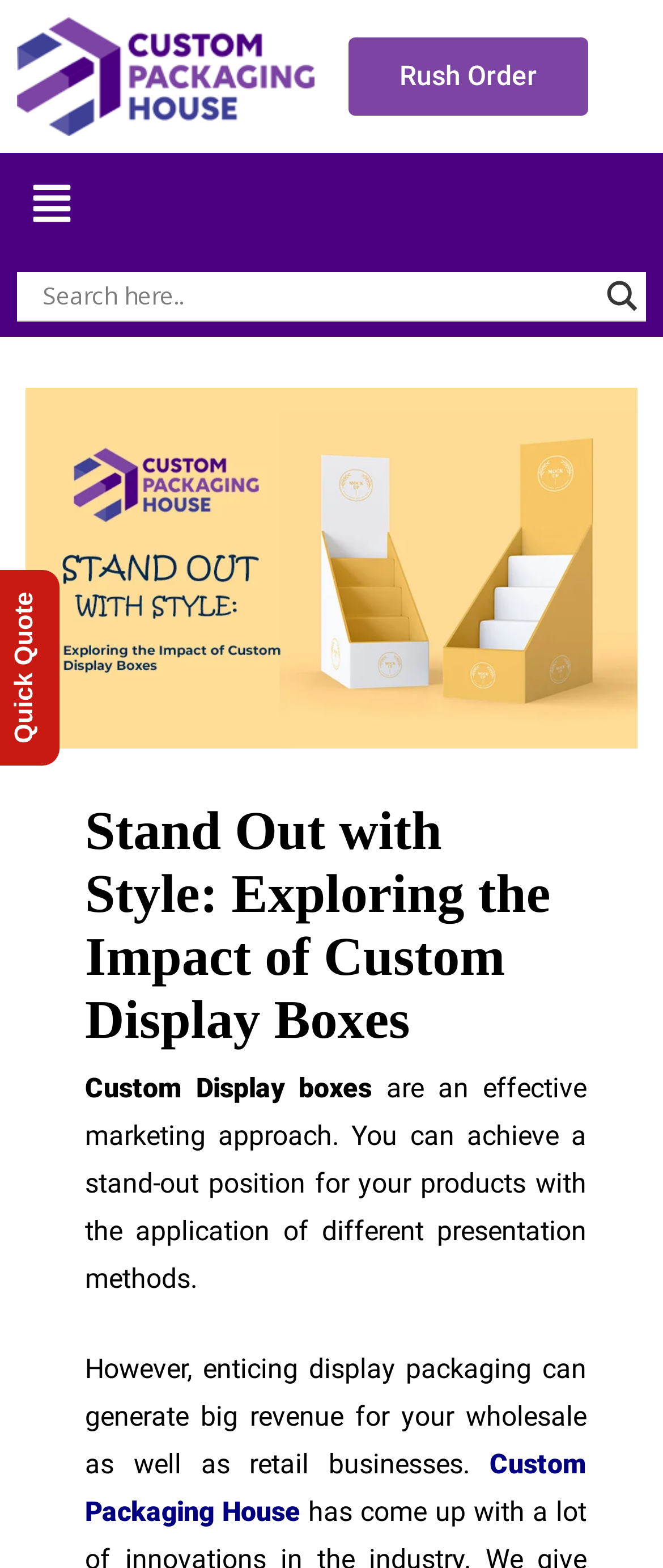Using the format (top-left x, top-left y, bottom-right x, bottom-right y), and given the element description, identify the bounding box coordinates within the screenshot: aria-label="Search input" name="phrase" placeholder="Search here.."

[0.064, 0.174, 0.89, 0.204]